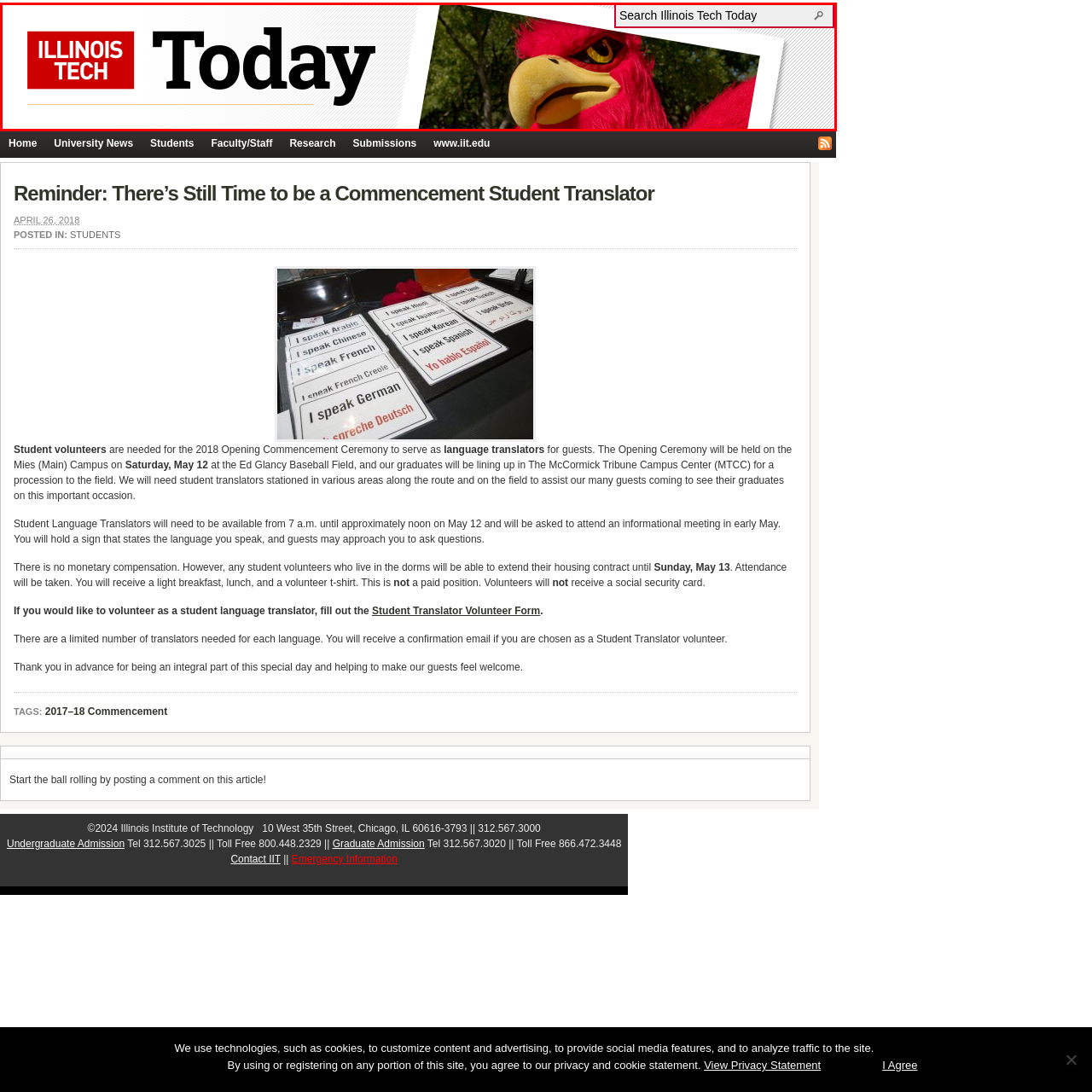Examine the portion of the image marked by the red rectangle, What is the purpose of the search bar? Answer concisely using a single word or phrase.

To explore content